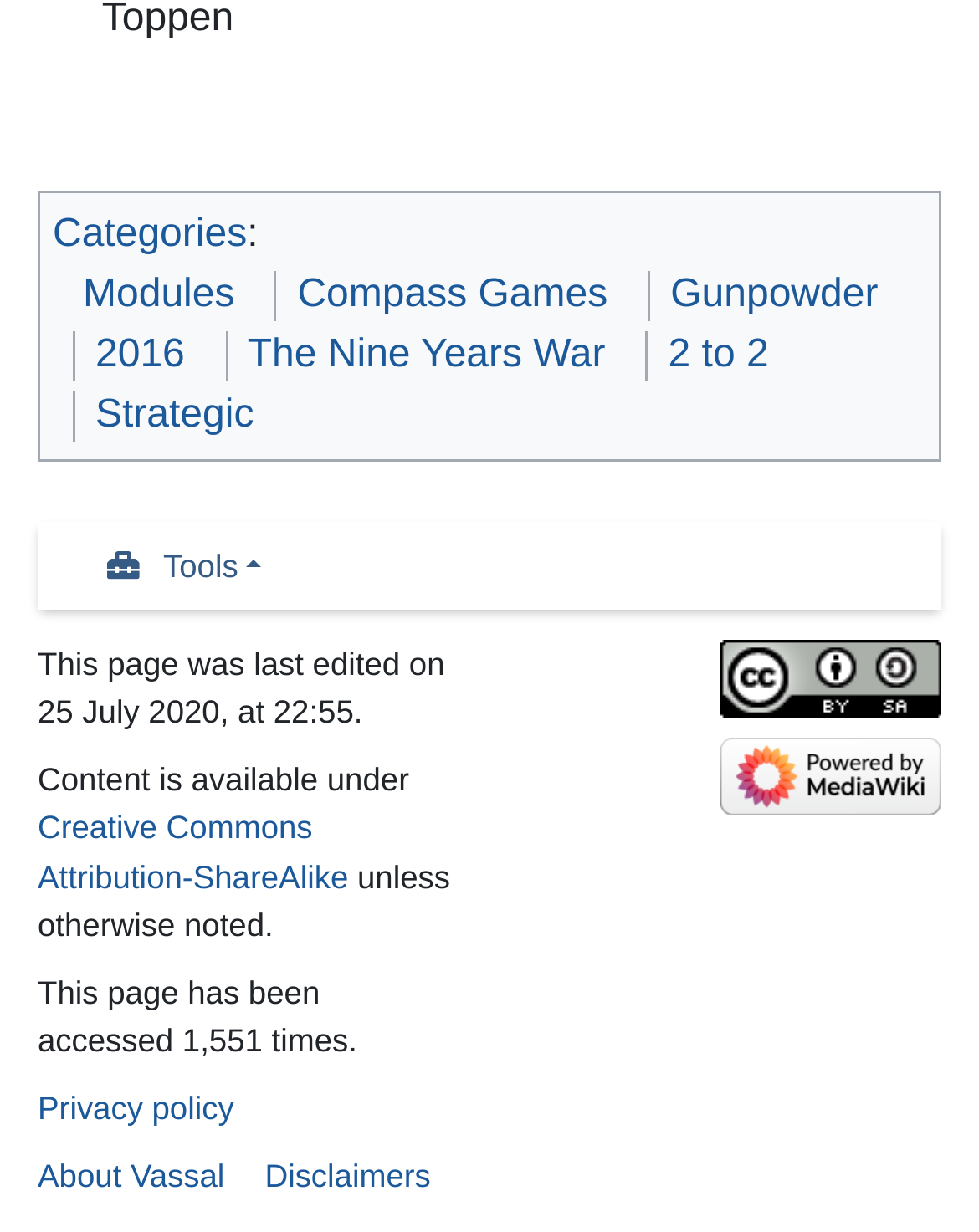Using the information shown in the image, answer the question with as much detail as possible: What is the name of the software that powers this website?

The software that powers this website is mentioned at the bottom of the webpage, which is 'Powered by MediaWiki' with a bounding box of [0.736, 0.612, 0.962, 0.643].